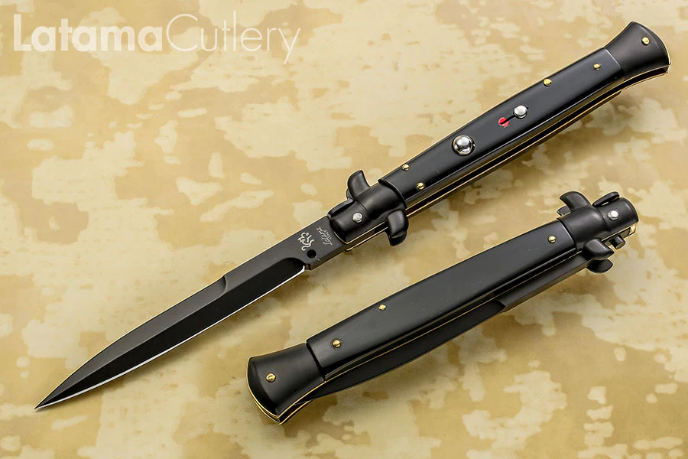Respond to the following query with just one word or a short phrase: 
Where is the traditional design from?

Maniago